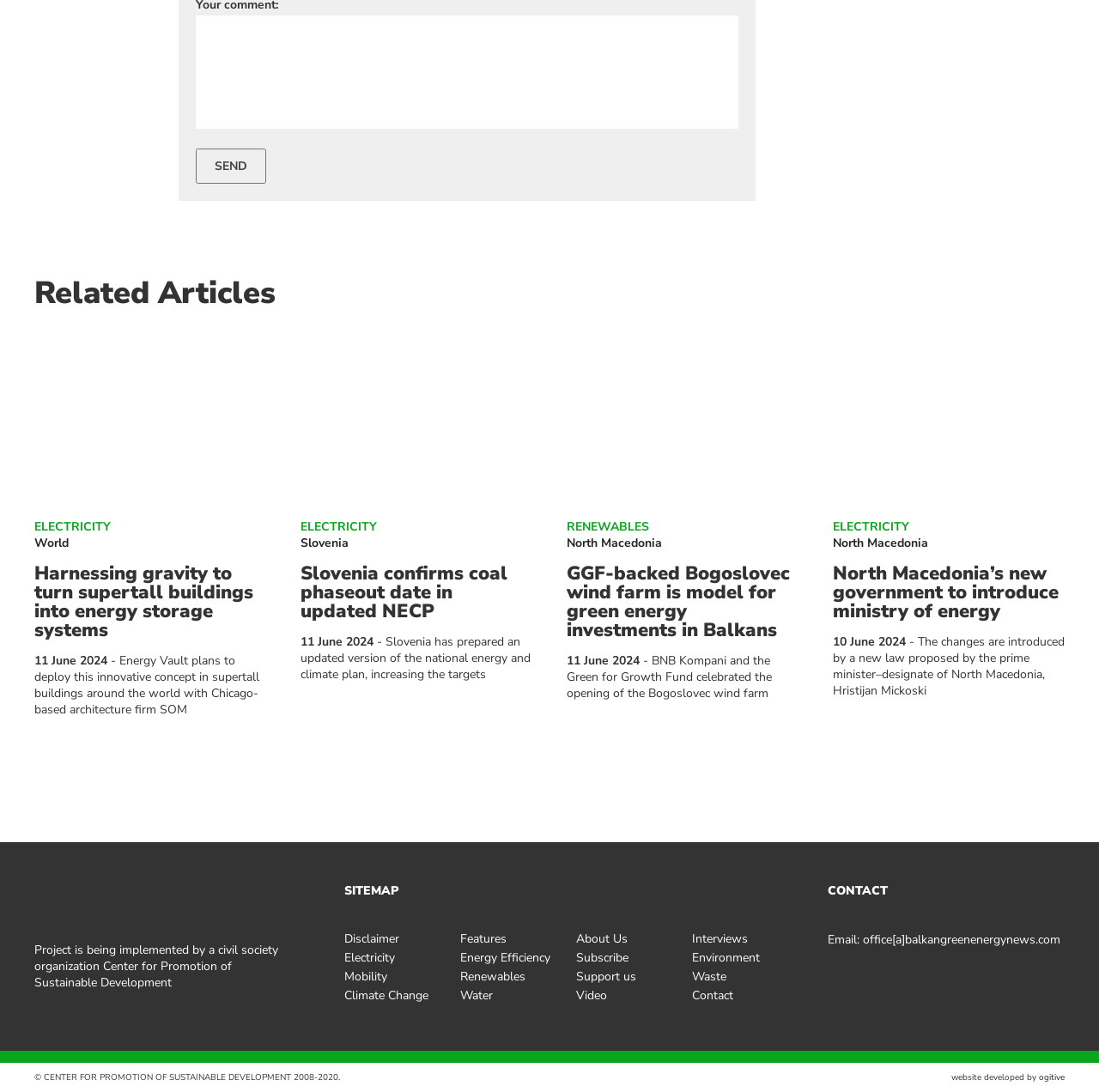Please find the bounding box coordinates for the clickable element needed to perform this instruction: "Contact the website".

[0.753, 0.808, 0.808, 0.823]